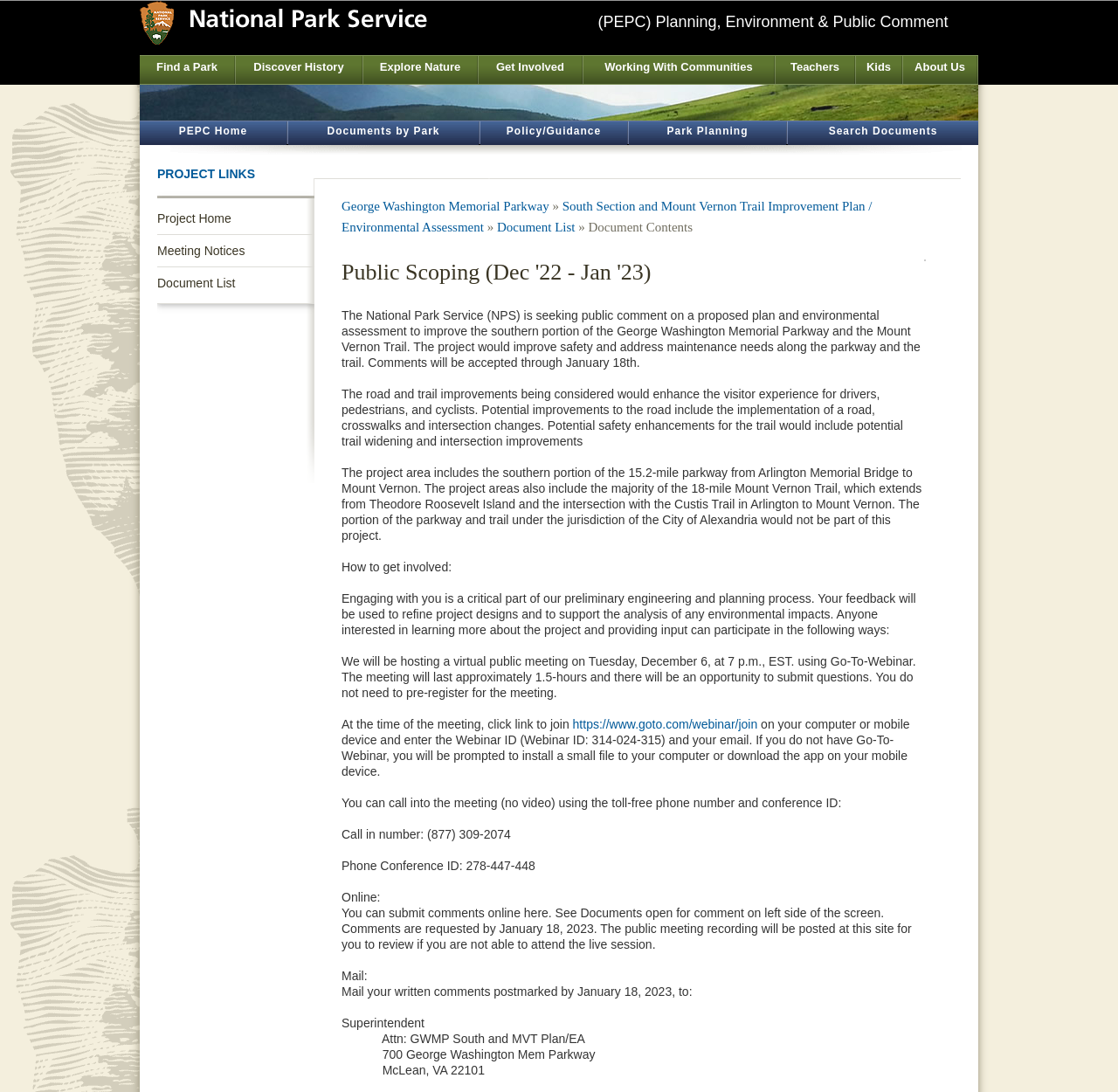Locate the bounding box coordinates of the clickable element to fulfill the following instruction: "Join virtual public meeting". Provide the coordinates as four float numbers between 0 and 1 in the format [left, top, right, bottom].

[0.512, 0.657, 0.678, 0.67]